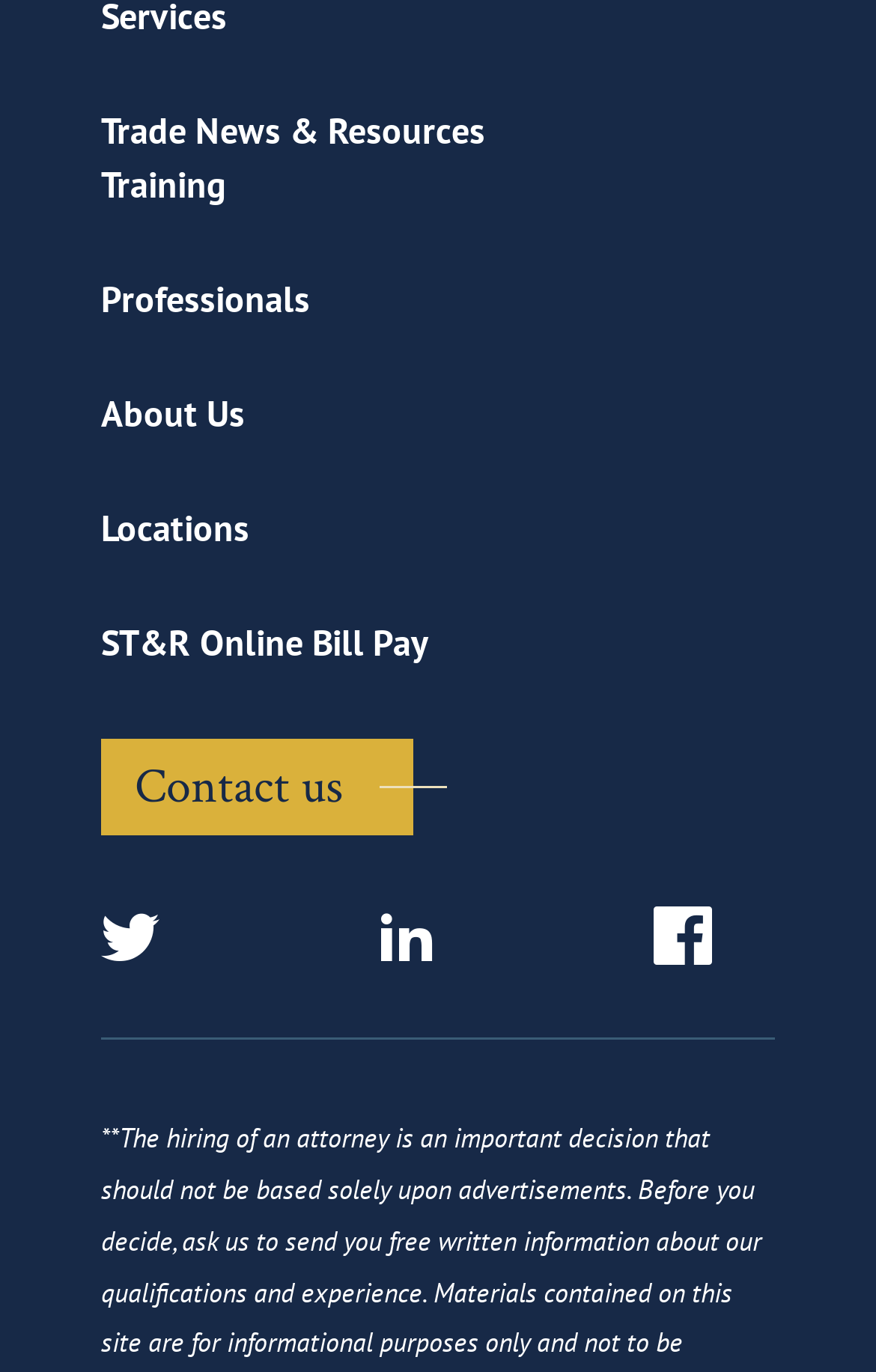Extract the bounding box coordinates for the UI element described as: "We run on Intercom".

None